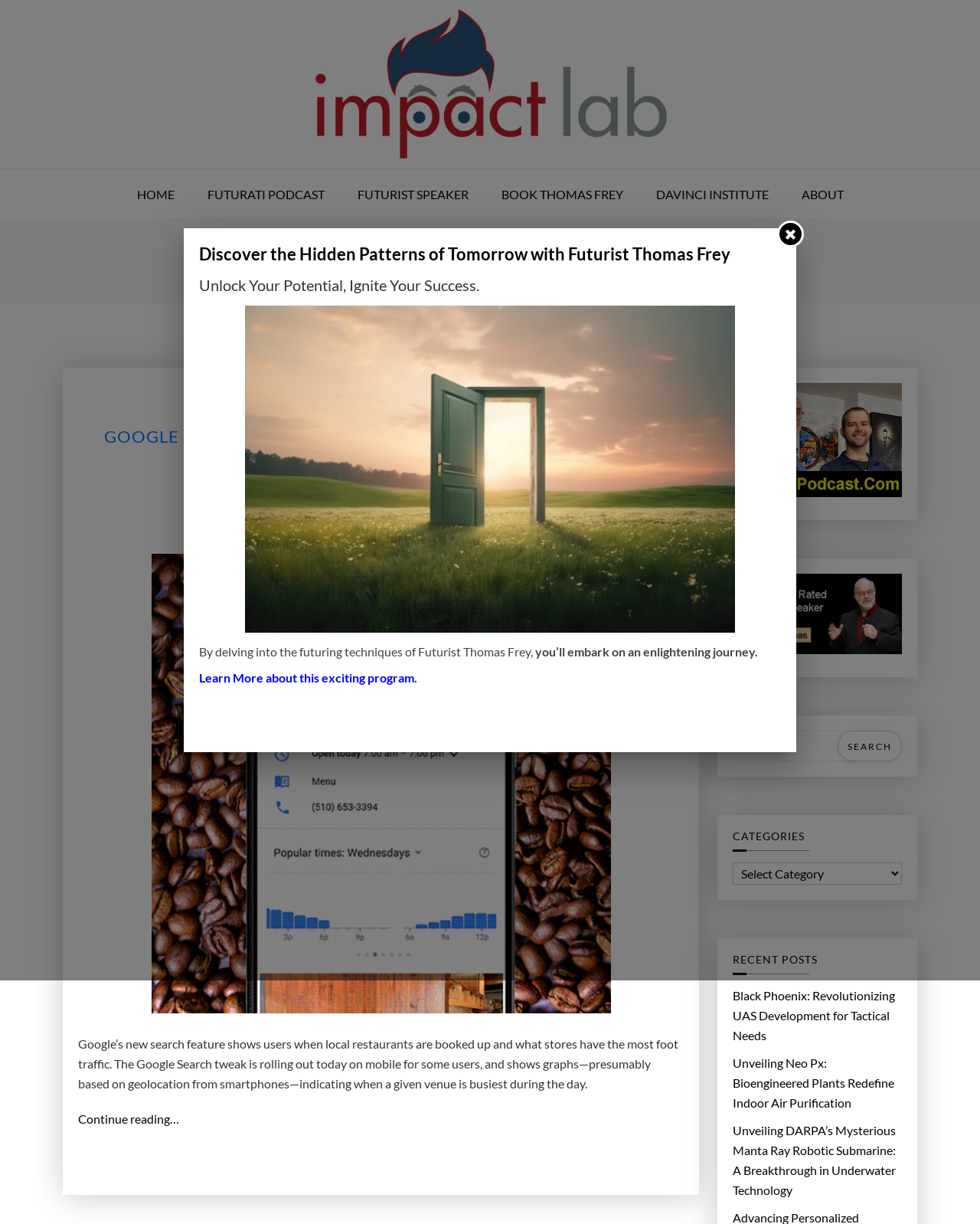Identify the bounding box of the UI element described as follows: "alt="Impact Lab"". Provide the coordinates as four float numbers in the range of 0 to 1 [left, top, right, bottom].

[0.316, 0.006, 0.684, 0.131]